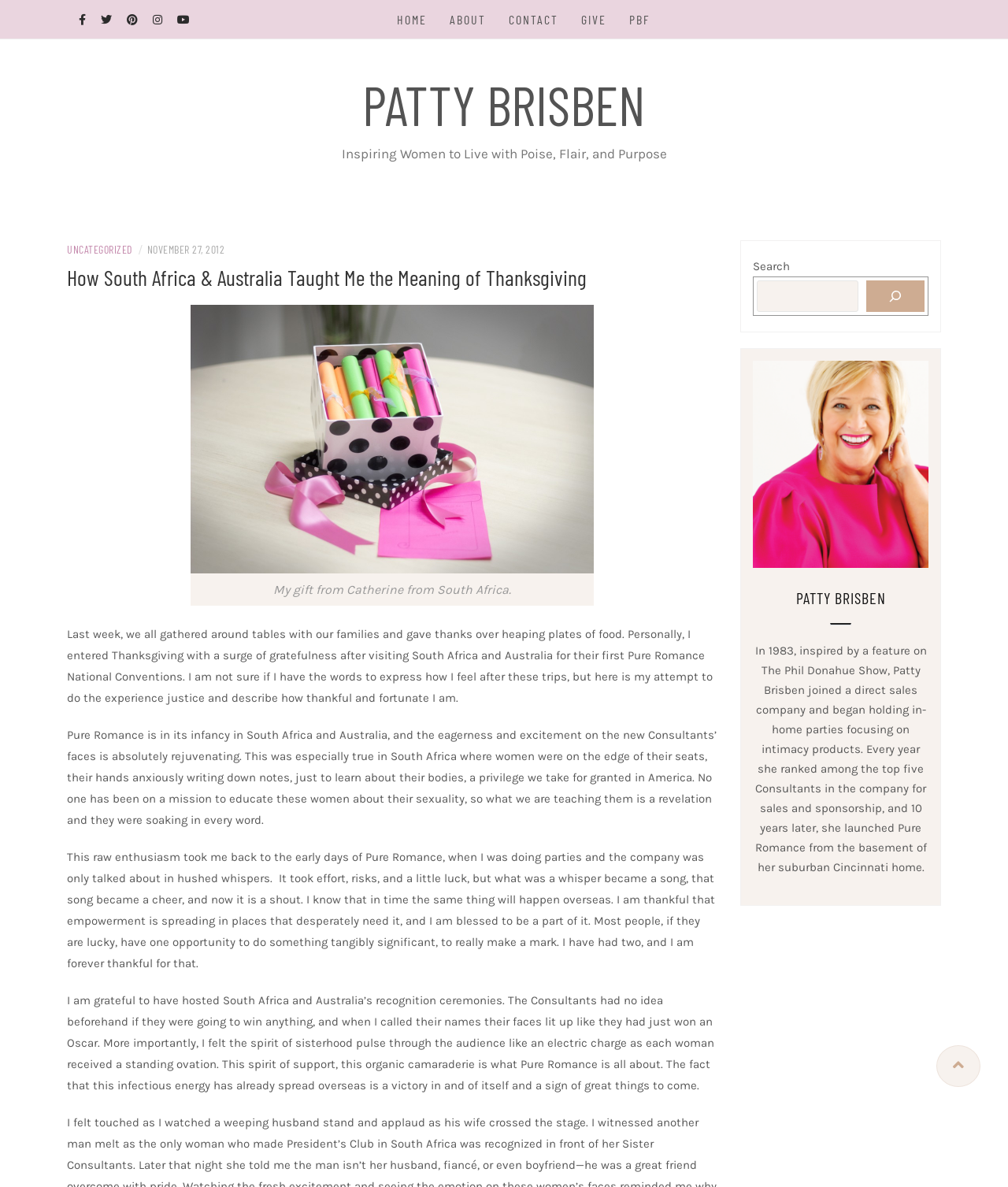What is the topic of the article?
Based on the visual details in the image, please answer the question thoroughly.

I found the answer by looking at the heading element with the text 'How South Africa & Australia Taught Me the Meaning of Thanksgiving' which suggests that the topic of the article is Thanksgiving.